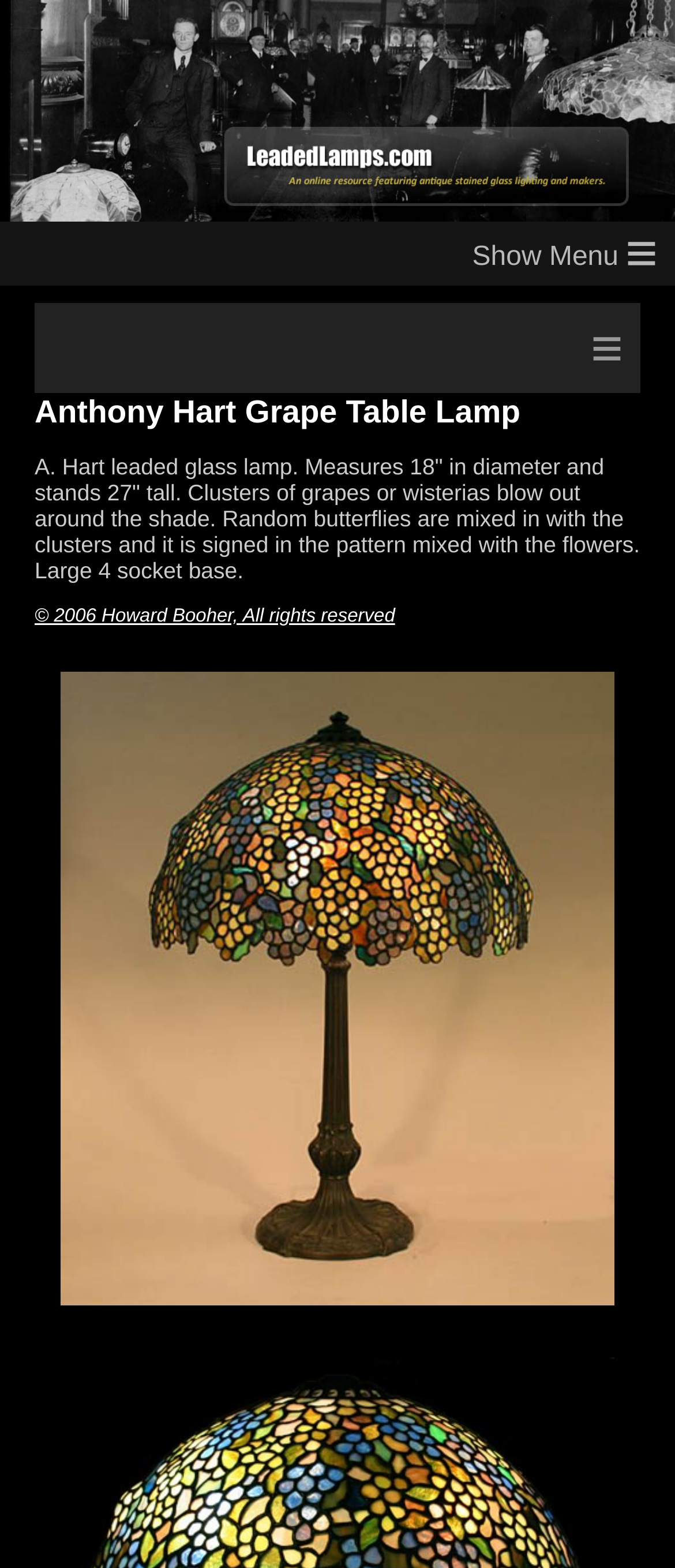Based on the provided description, "≡", find the bounding box of the corresponding UI element in the screenshot.

[0.875, 0.202, 0.923, 0.241]